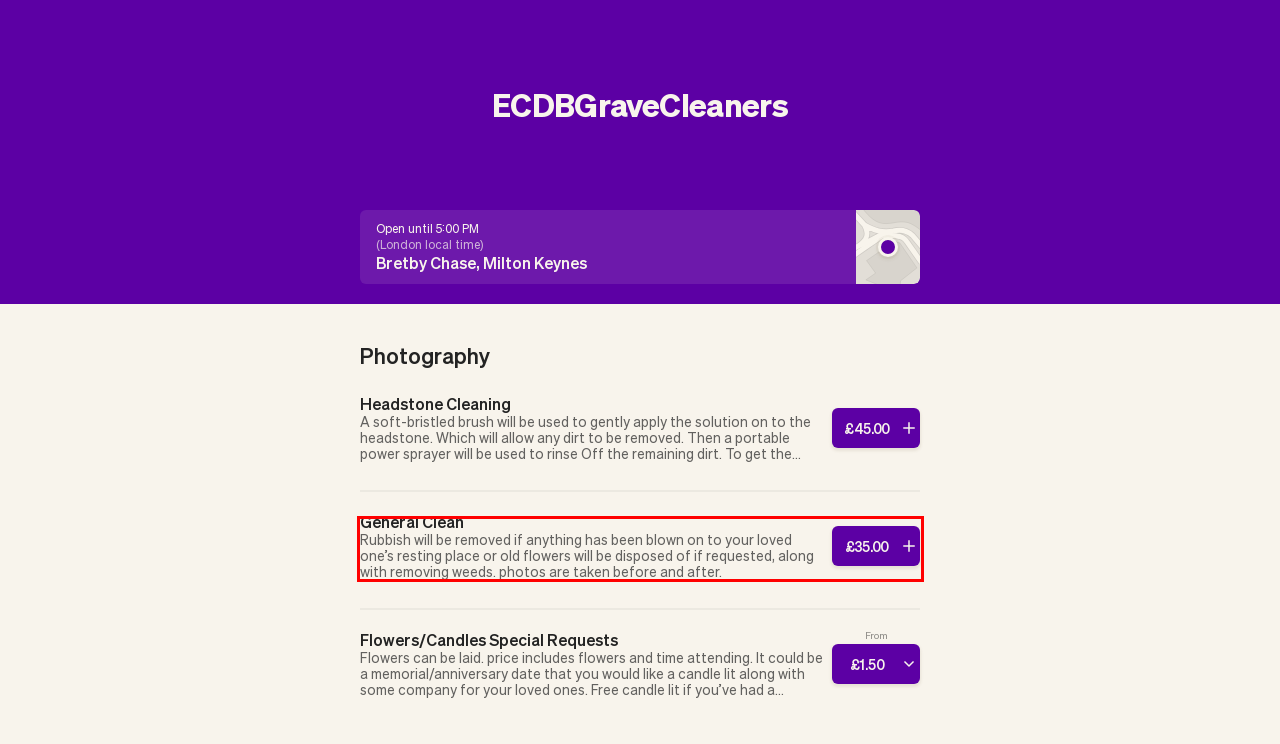You are given a screenshot of a webpage with a UI element highlighted by a red bounding box. Please perform OCR on the text content within this red bounding box.

Rubbish will be removed if anything has been blown on to your loved one’s resting place or old flowers will be disposed of if requested, along with removing weeds. photos are taken before and after.